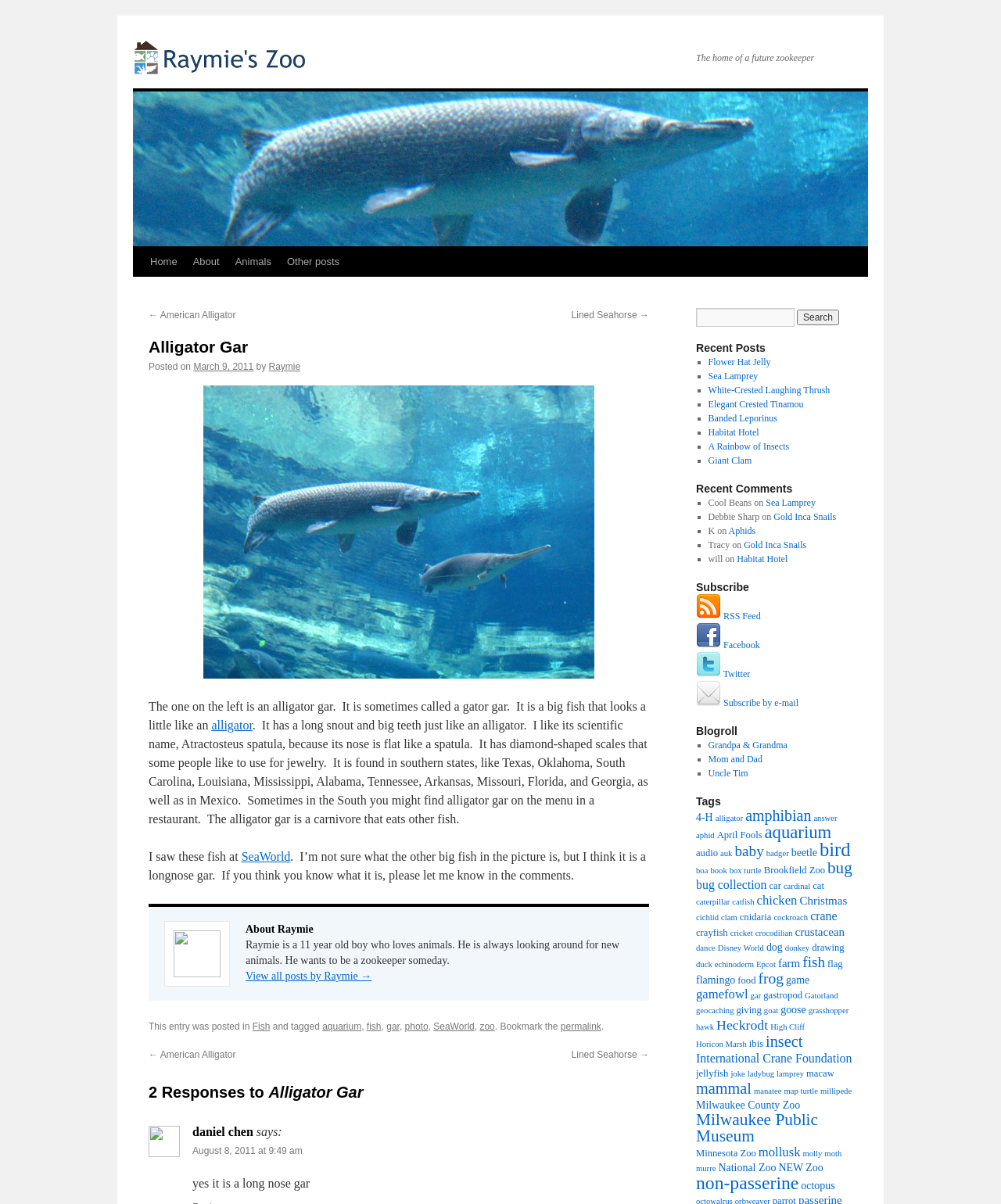Could you determine the bounding box coordinates of the clickable element to complete the instruction: "Click the 'SeaWorld' link"? Provide the coordinates as four float numbers between 0 and 1, i.e., [left, top, right, bottom].

[0.241, 0.706, 0.29, 0.717]